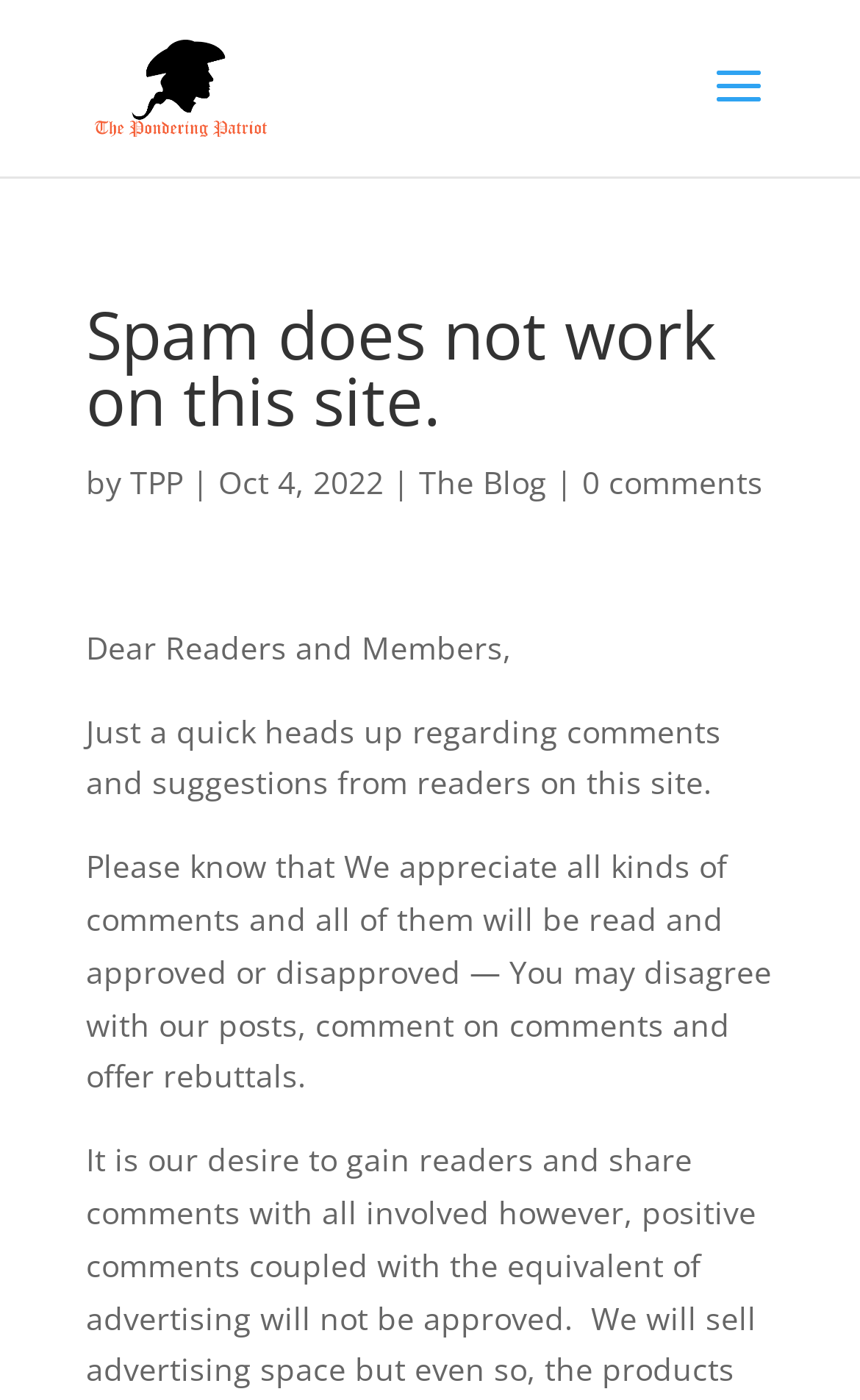How many comments are there on this blog post?
Look at the webpage screenshot and answer the question with a detailed explanation.

I inferred this answer by looking at the link element with the text '0 comments' which indicates the number of comments on this blog post.